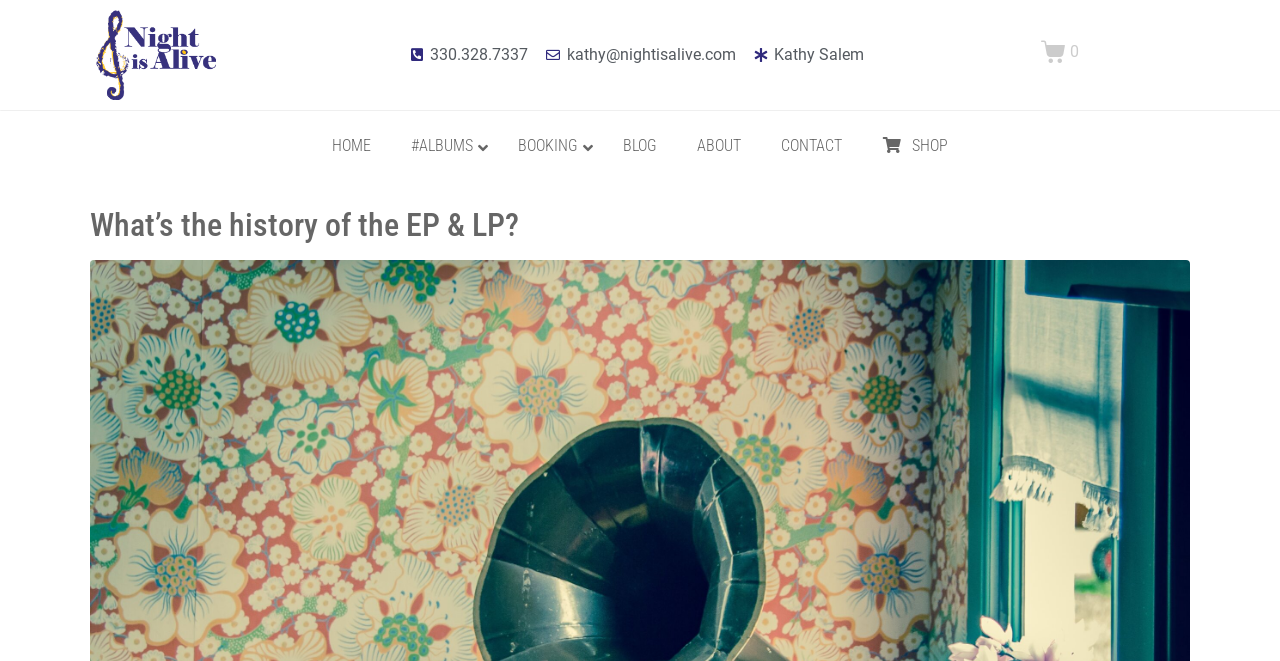What is the phone number displayed on the webpage? From the image, respond with a single word or brief phrase.

330.328.7337